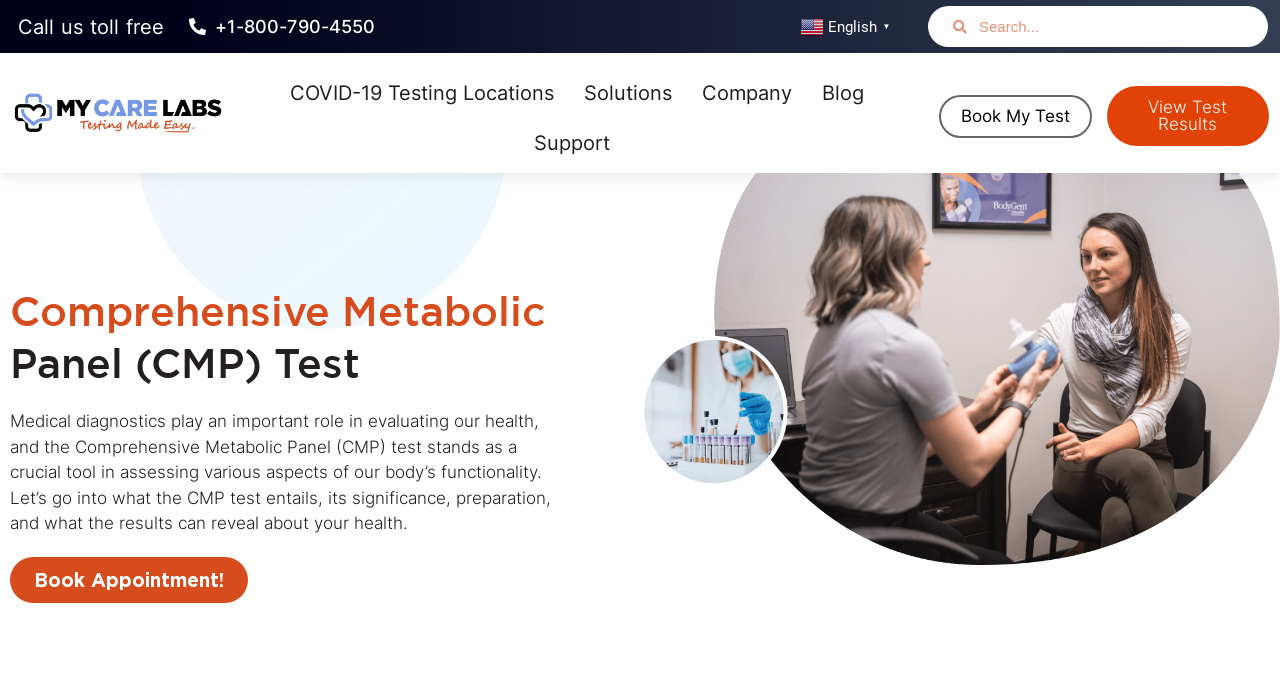Determine the bounding box coordinates for the clickable element to execute this instruction: "Call toll free". Provide the coordinates as four float numbers between 0 and 1, i.e., [left, top, right, bottom].

[0.009, 0.021, 0.128, 0.057]